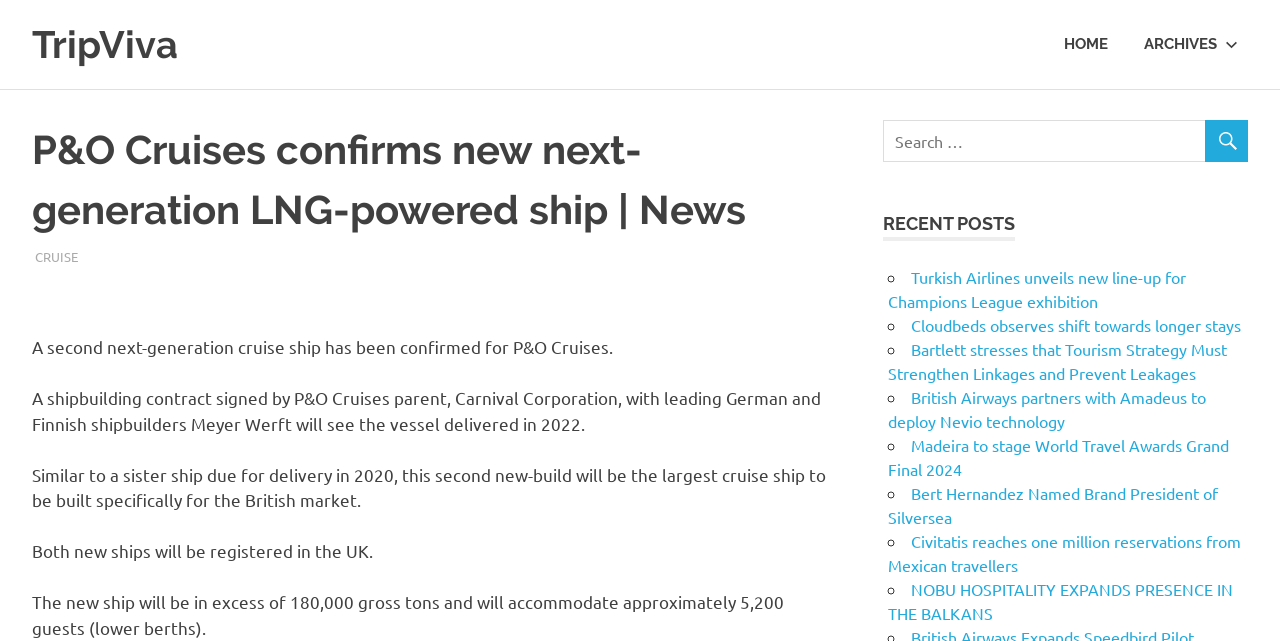What is the name of the company that signed the shipbuilding contract with Meyer Werft?
Refer to the image and provide a one-word or short phrase answer.

Carnival Corporation